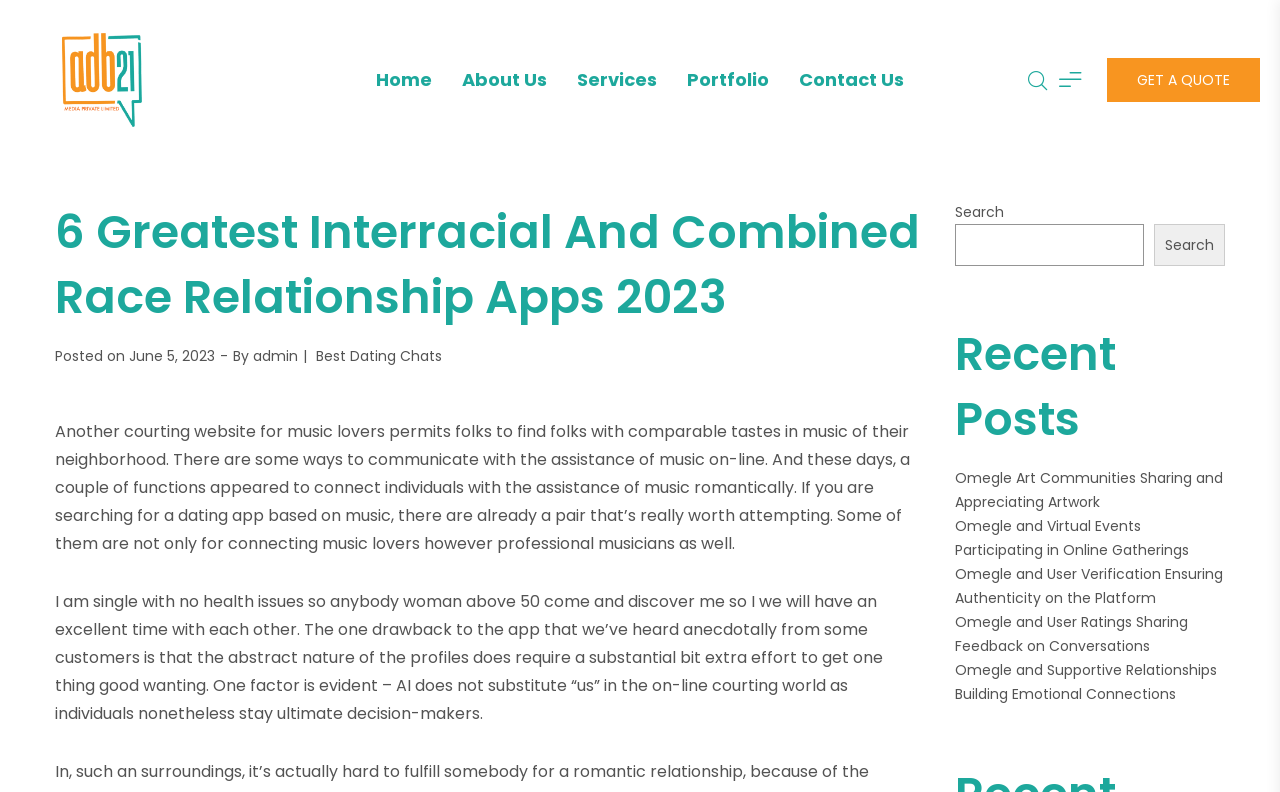Using the details in the image, give a detailed response to the question below:
How many recent posts are listed?

I counted the links under the 'Recent Posts' heading, which are 'Omegle Art Communities Sharing and Appreciating Artwork', 'Omegle and Virtual Events Participating in Online Gatherings', 'Omegle and User Verification Ensuring Authenticity on the Platform', 'Omegle and User Ratings Sharing Feedback on Conversations', and 'Omegle and Supportive Relationships Building Emotional Connections'. There are 5 recent posts listed.